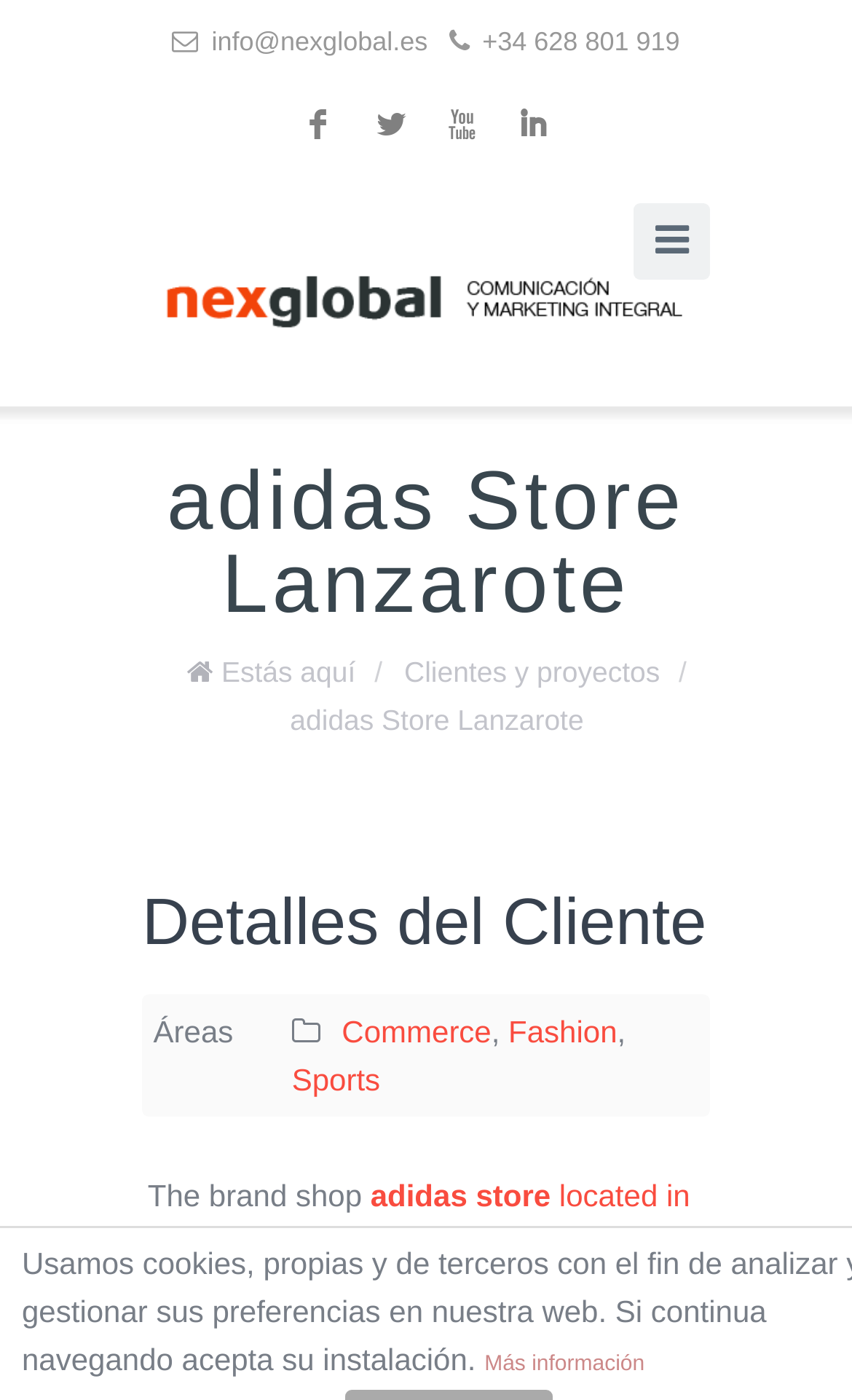What areas of expertise does NexGlobal have?
Look at the screenshot and provide an in-depth answer.

I found the areas of expertise by looking at the static text elements with the text 'Áreas' and the link elements with the text 'Commerce', 'Fashion', and 'Sports'.